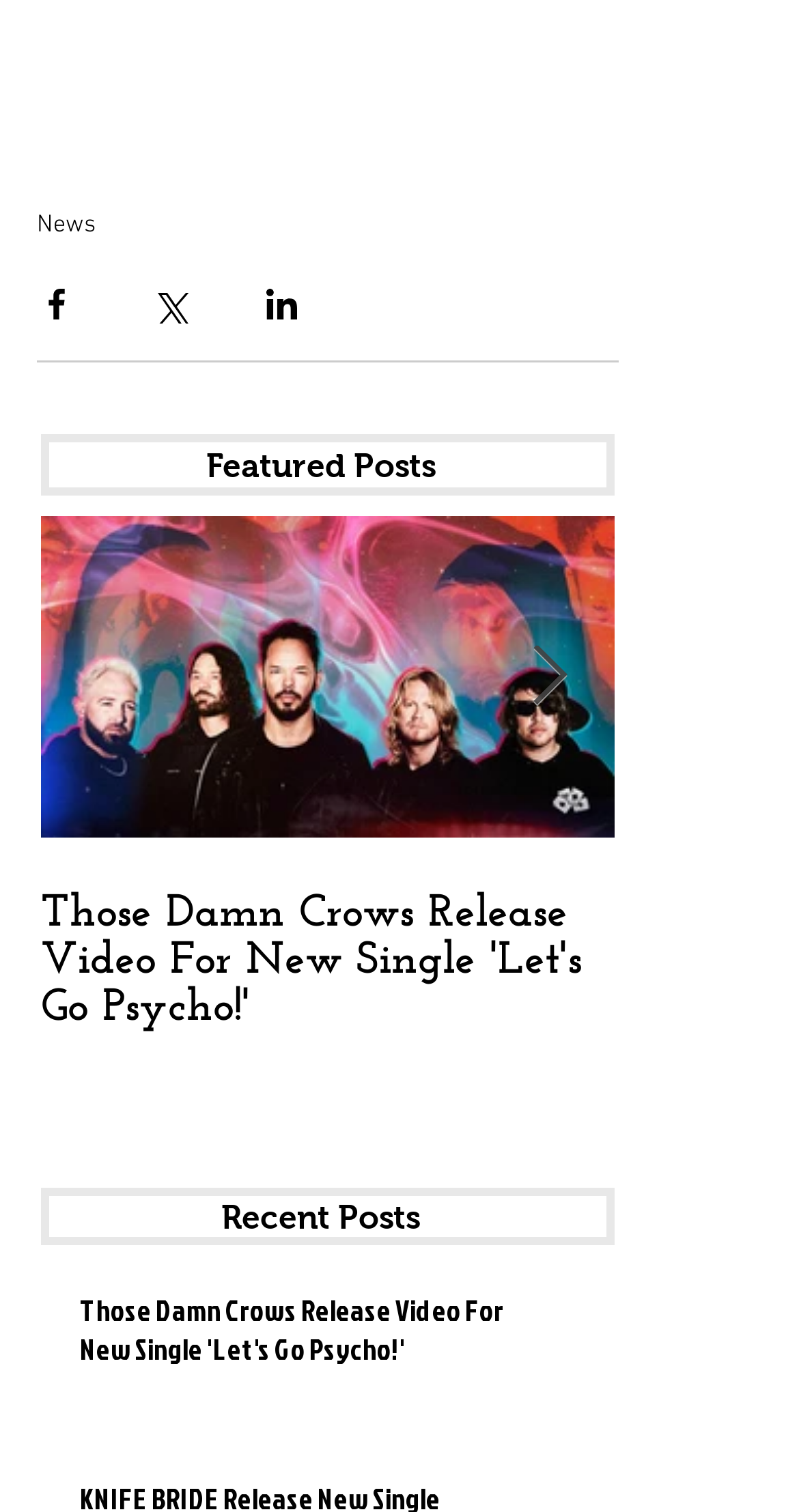Given the description "Sample Preparations", provide the bounding box coordinates of the corresponding UI element.

None